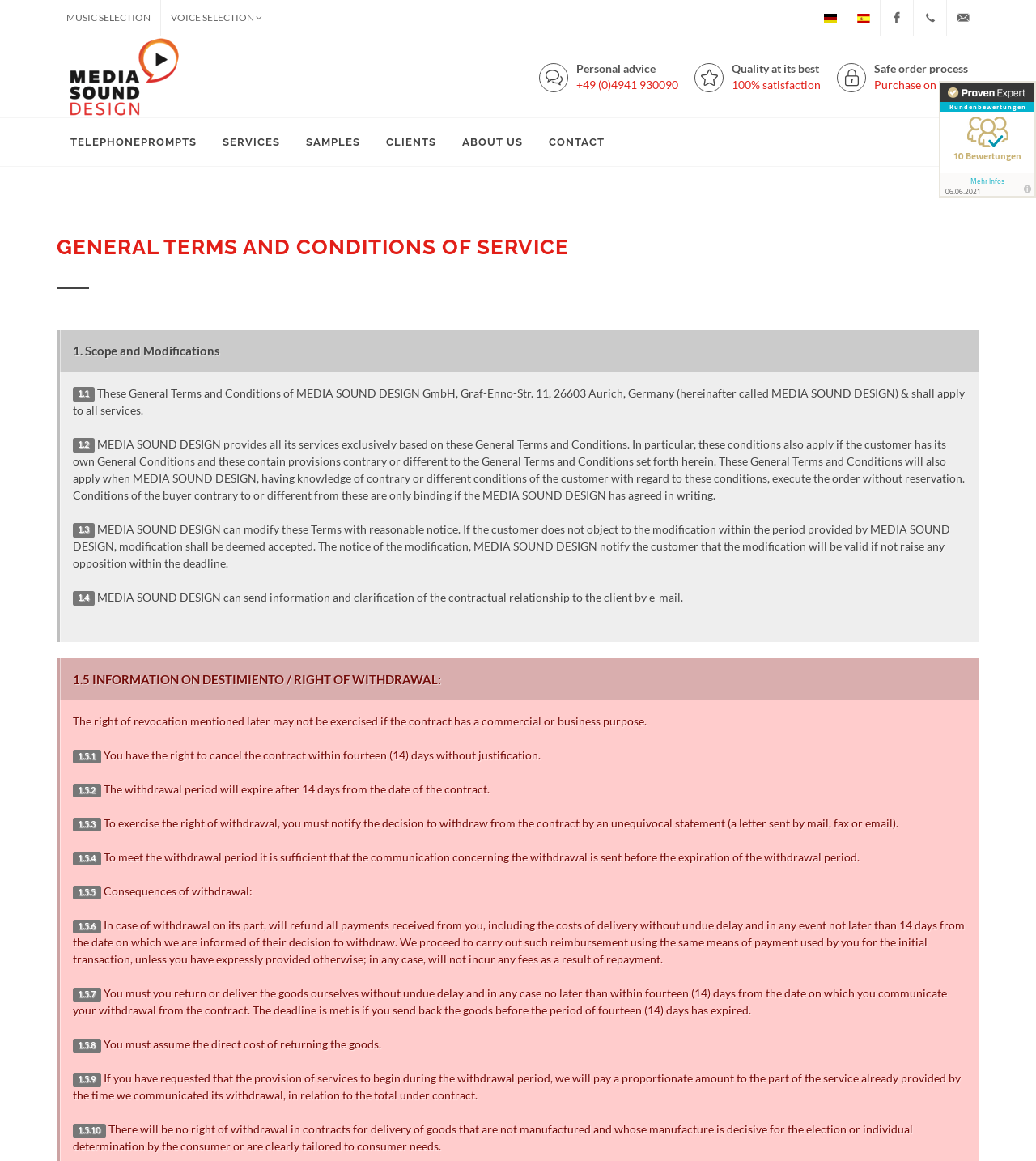Determine the bounding box coordinates of the target area to click to execute the following instruction: "Check Ratings & reviews for MEDIA SOUND DESIGN SL."

[0.906, 0.07, 1.0, 0.17]